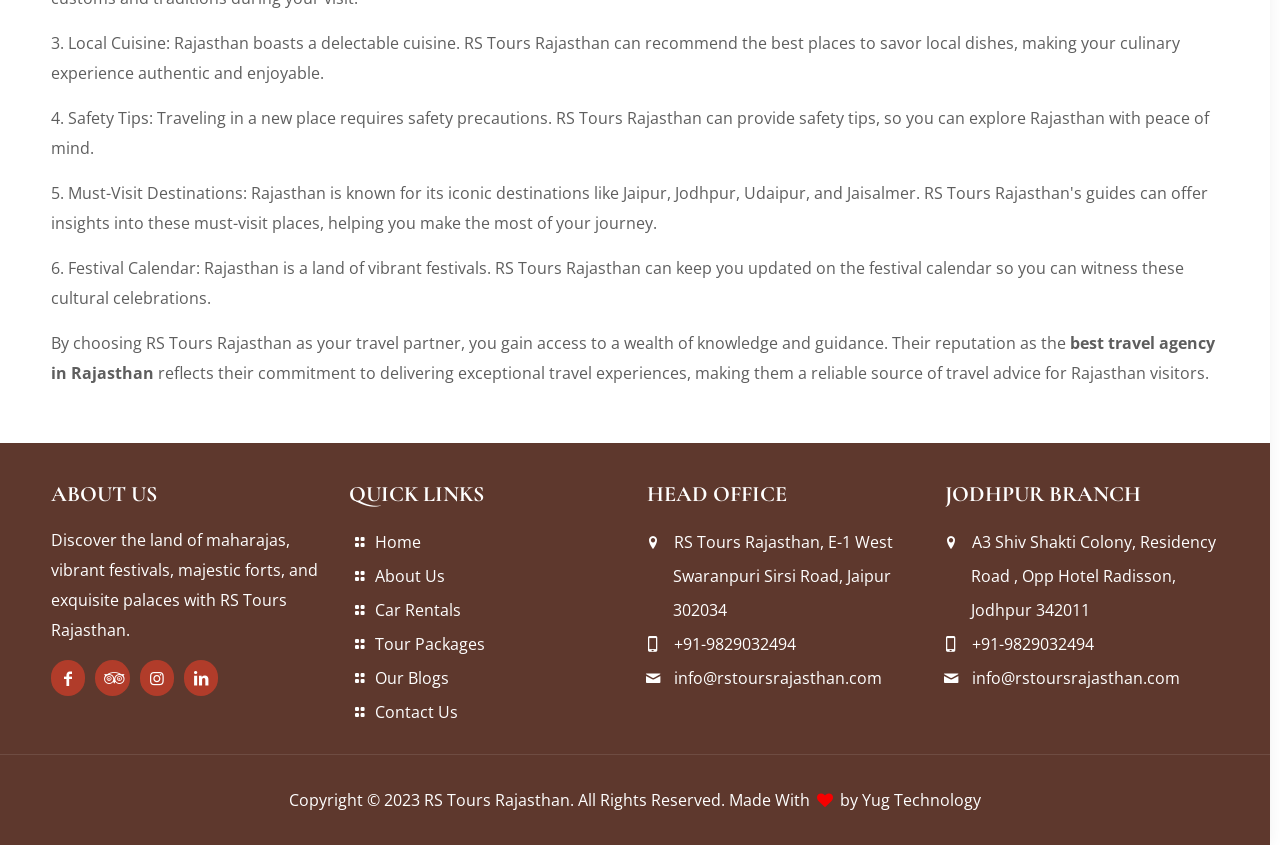What is the contact email of RS Tours?
Answer the question with detailed information derived from the image.

The contact email of RS Tours can be found in the 'HEAD OFFICE' and 'JODHPUR BRANCH' sections, which both list 'info@rstoursrajasthan.com' as the contact email.